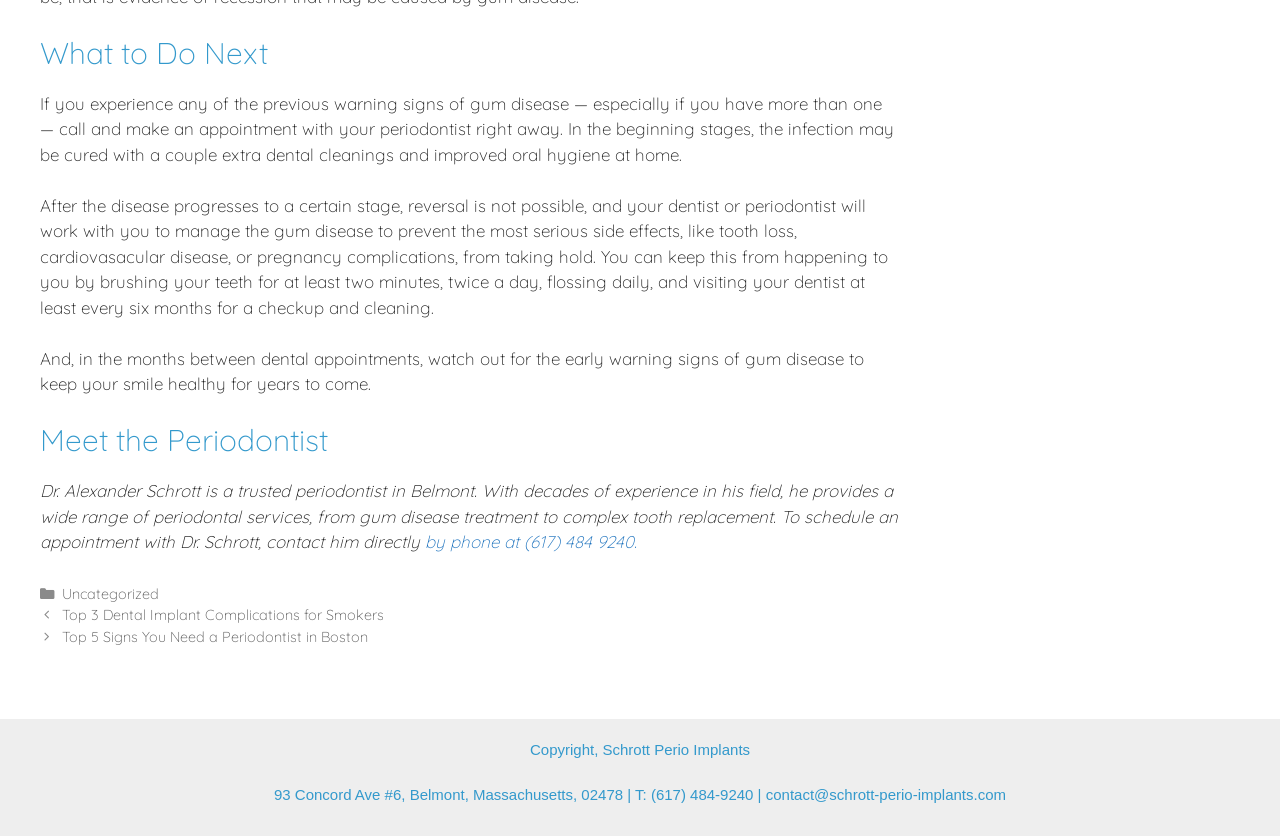What is the profession of Dr. Alexander Schrott?
Provide a comprehensive and detailed answer to the question.

The answer can be found in the section 'Meet the Periodontist' where it is mentioned that Dr. Alexander Schrott is a trusted periodontist in Belmont.